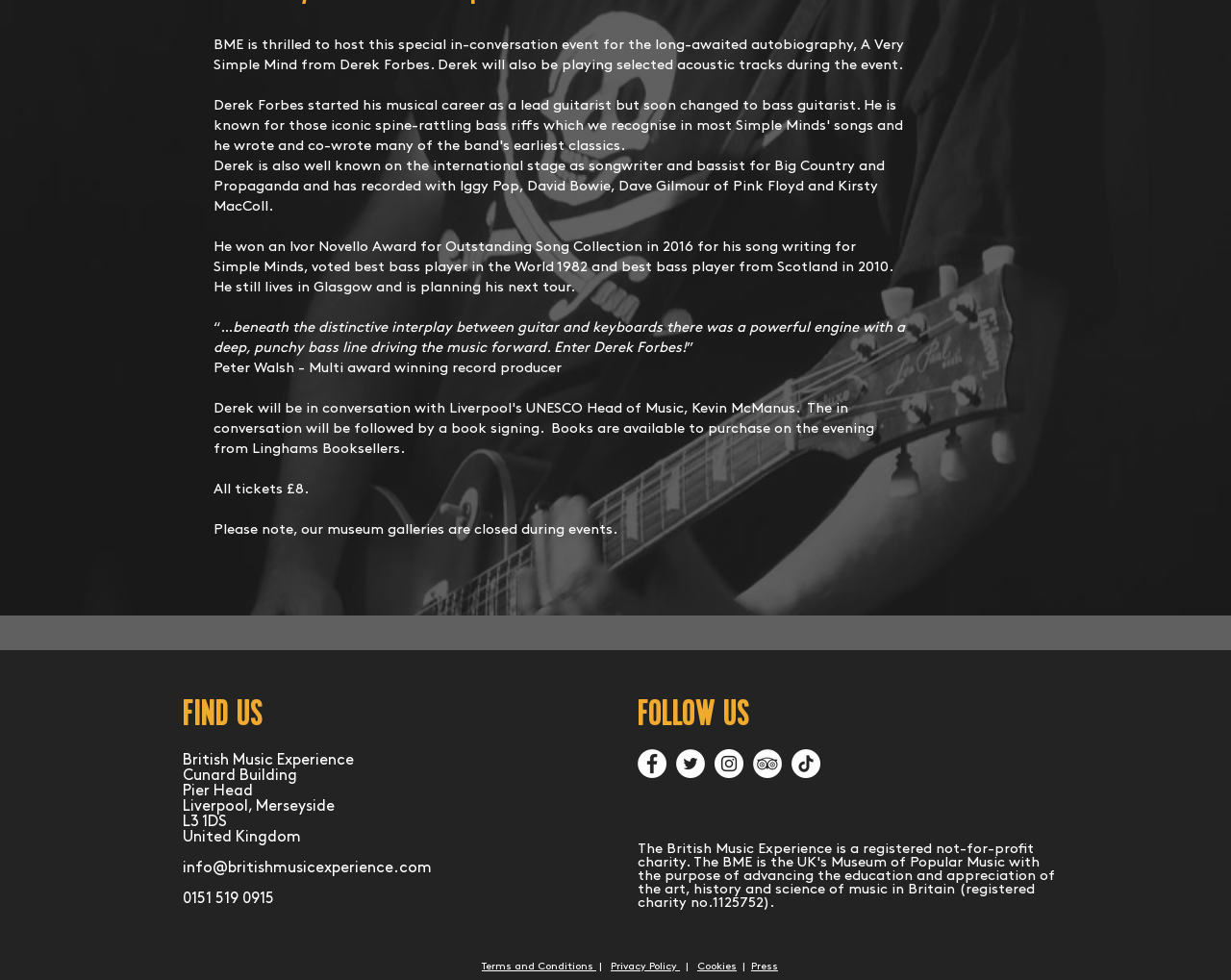Find the bounding box coordinates for the UI element that matches this description: "Terms and Conditions".

[0.391, 0.981, 0.484, 0.991]